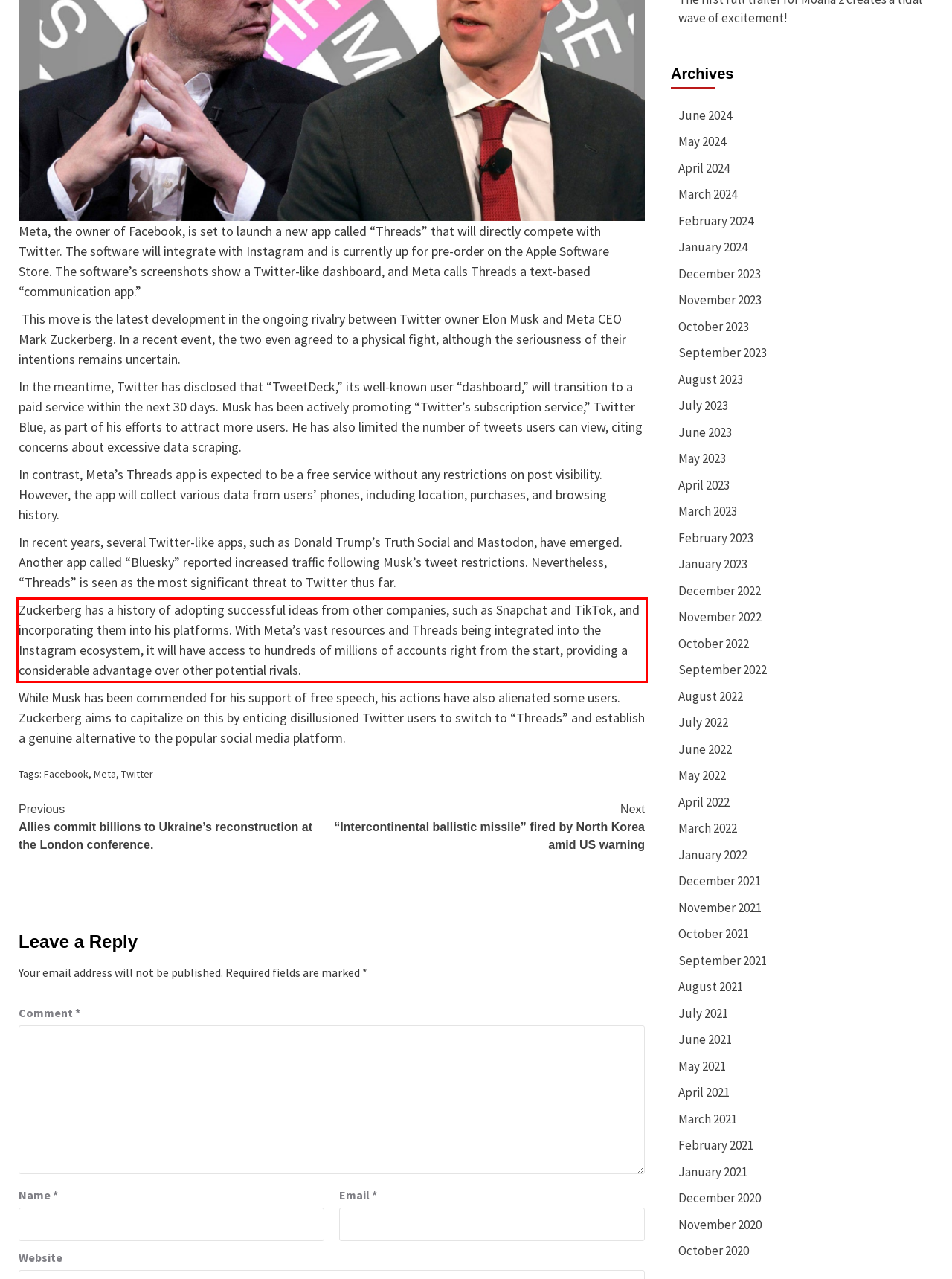Inspect the webpage screenshot that has a red bounding box and use OCR technology to read and display the text inside the red bounding box.

Zuckerberg has a history of adopting successful ideas from other companies, such as Snapchat and TikTok, and incorporating them into his platforms. With Meta’s vast resources and Threads being integrated into the Instagram ecosystem, it will have access to hundreds of millions of accounts right from the start, providing a considerable advantage over other potential rivals.